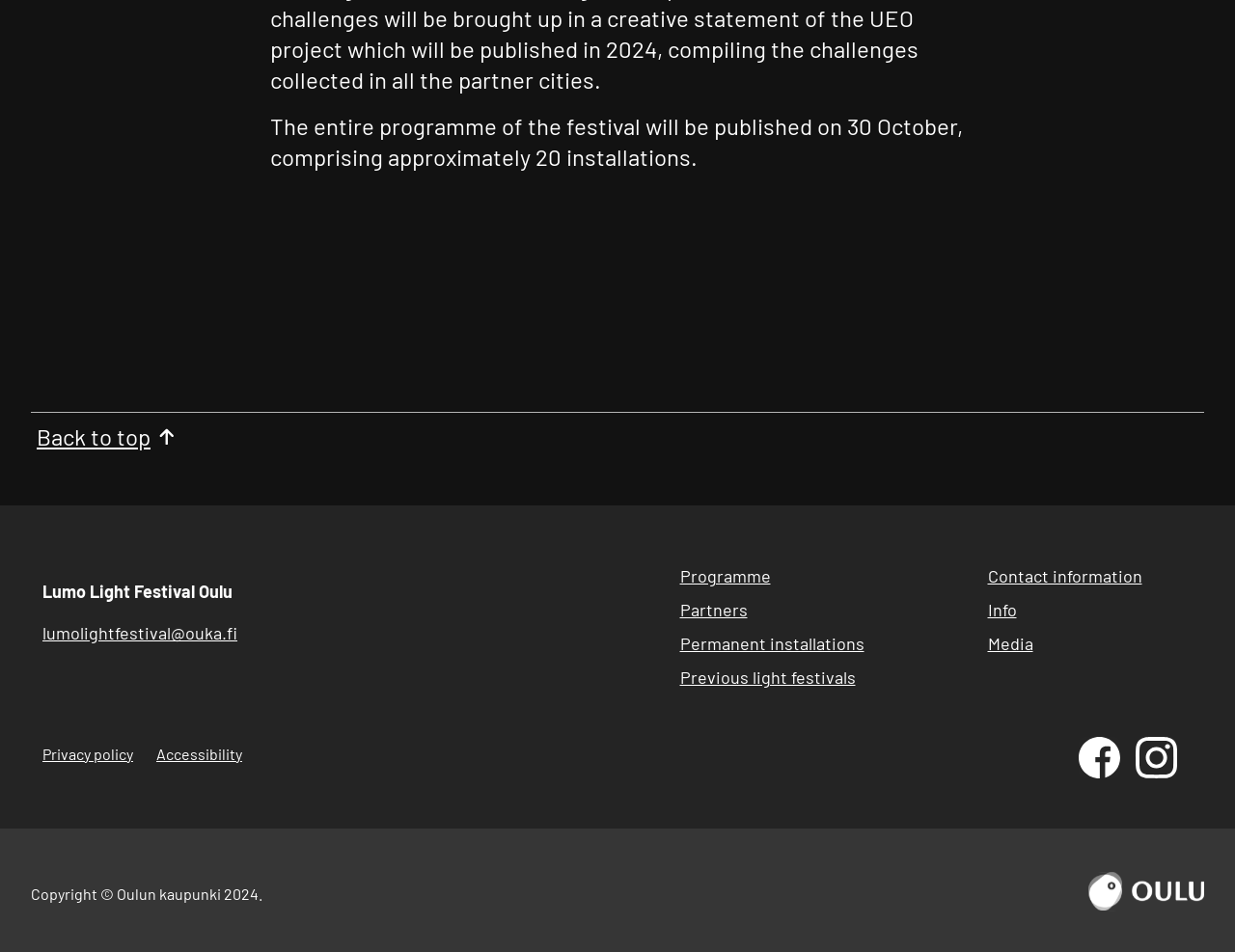Determine the bounding box coordinates of the element that should be clicked to execute the following command: "Contact us".

[0.8, 0.594, 0.925, 0.616]